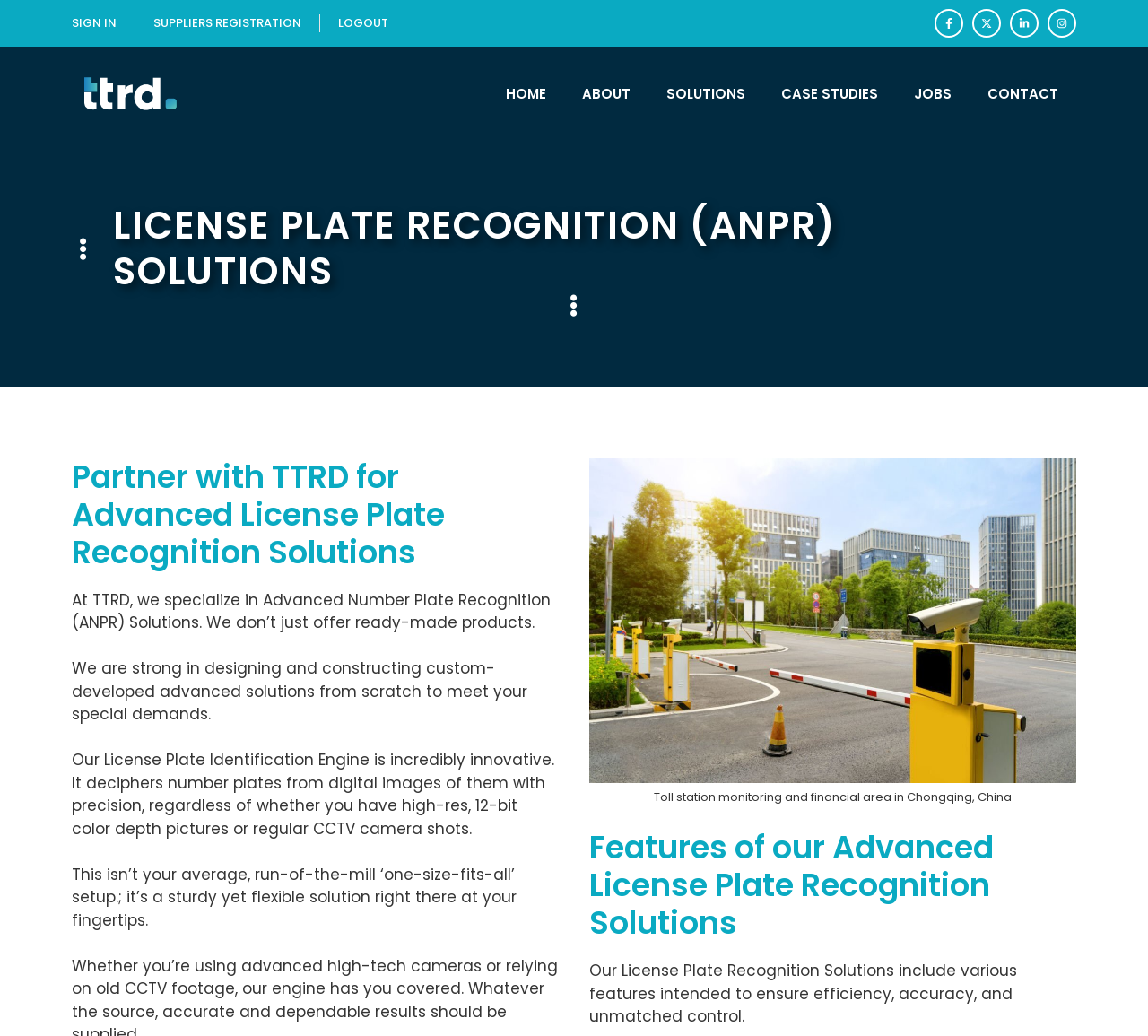What is the benefit of TTRD's Advanced License Plate Recognition Solutions?
Give a detailed explanation using the information visible in the image.

The benefit of TTRD's Advanced License Plate Recognition Solutions can be inferred from the paragraph, which states that the solutions 'include various features intended to ensure efficiency, accuracy, and unmatched control'.